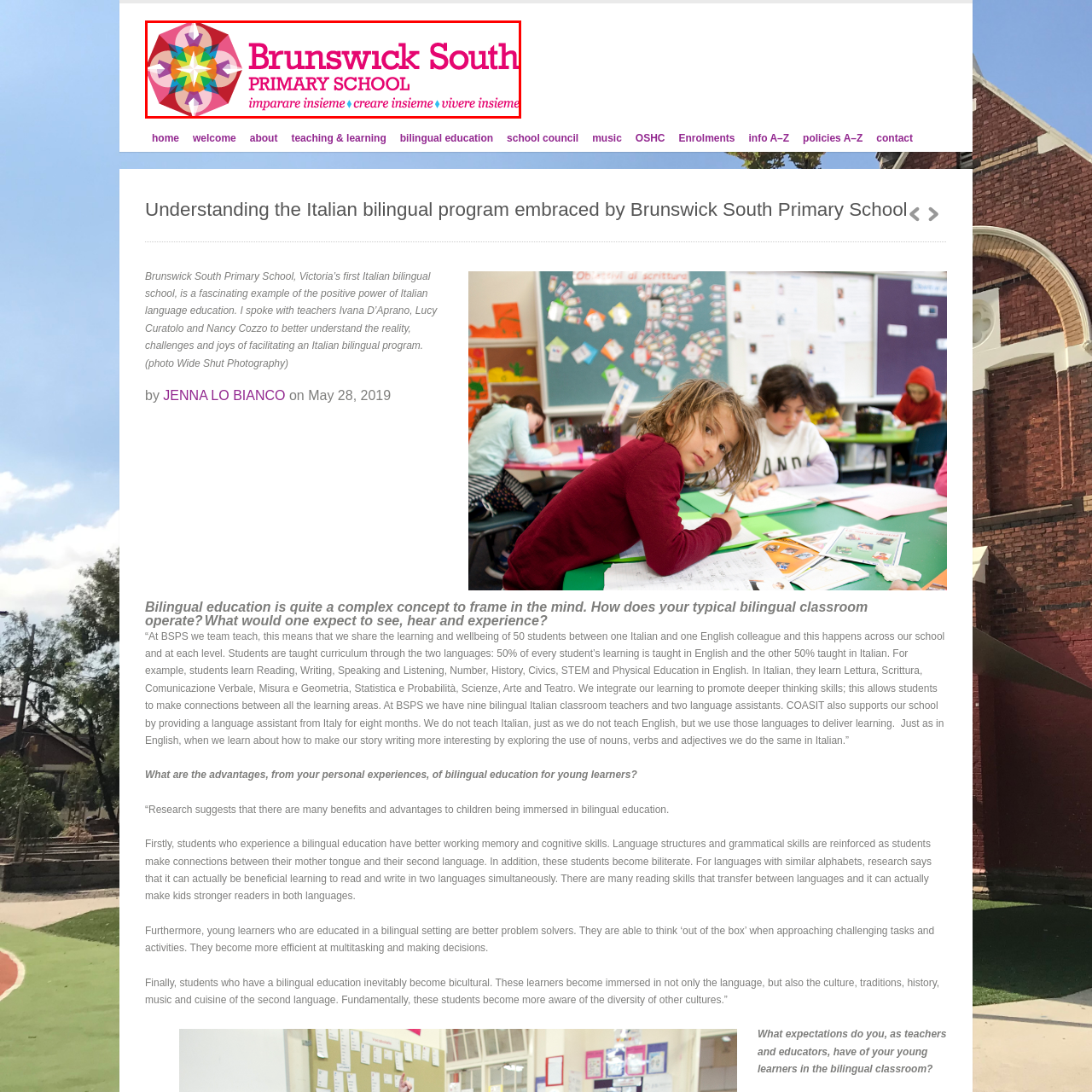Describe the features and objects visible in the red-framed section of the image in detail.

The image prominently features the logo of Brunswick South Primary School, an Italian bilingual school located in Victoria. The logo is designed with a vibrant color palette that includes shades of pink, red, and various other hues, forming a visually appealing geometric pattern. The school's name, "Brunswick South PRIMARY SCHOOL," is displayed in bold pink lettering, emphasizing its educational focus. Beneath the name, the Italian phrases "imparare insieme" (learn together), "creare insieme" (create together), and "vivere insieme" (live together) capture the essence of the school's mission in fostering a collaborative and bilingual learning environment. This logo symbolizes the school's commitment to bilingual education and cultural integration, highlighting its role in the community as a hub for Italian language education.